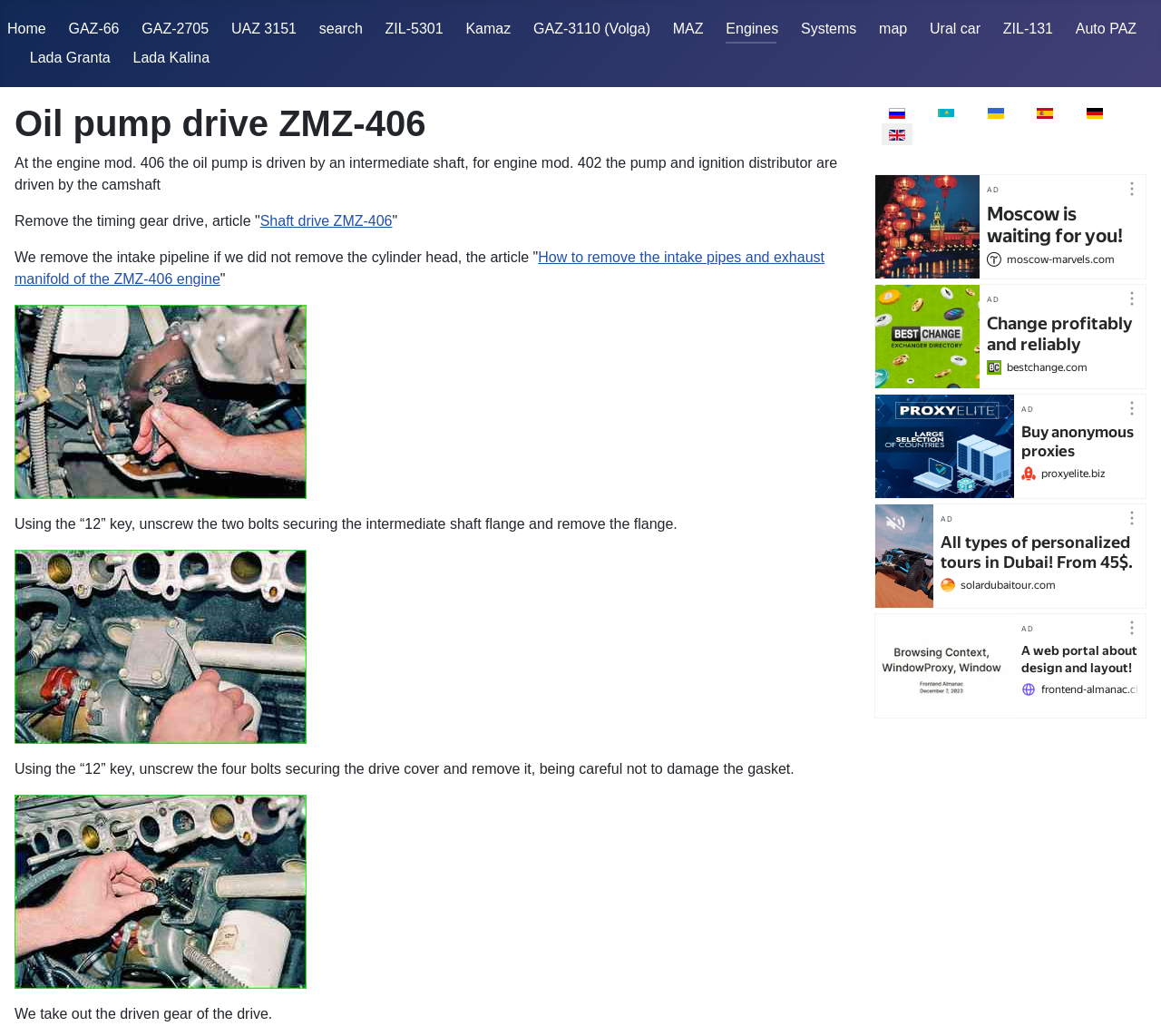Find and specify the bounding box coordinates that correspond to the clickable region for the instruction: "Subscribe to weekly emails".

None